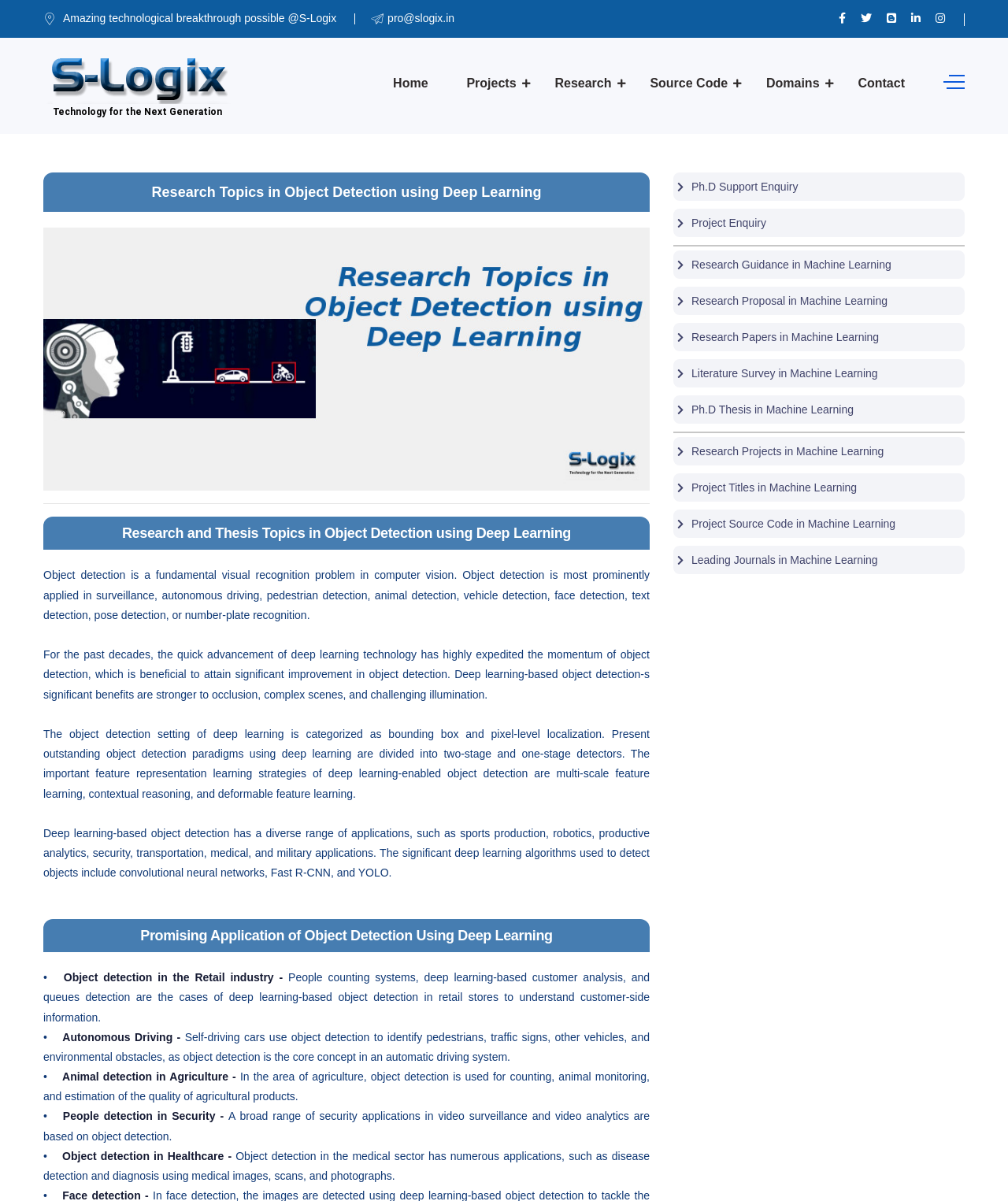Answer the following query concisely with a single word or phrase:
What is the company name?

S-Logix